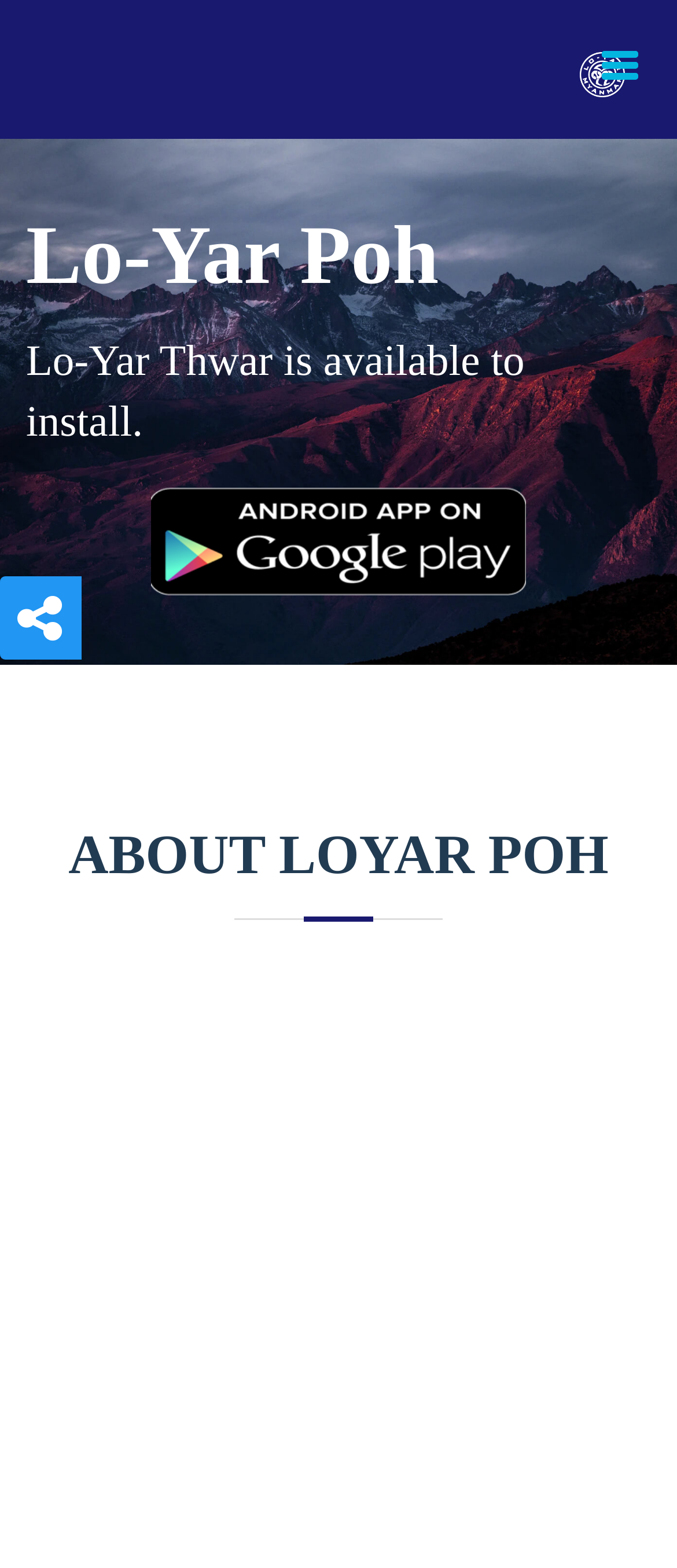Create an elaborate caption for the webpage.

The webpage is about Loyar, a ride-hailing-based mobile taxi service application in Myanmar. At the top right corner, there are two buttons with icons, likely for navigation or settings. On the top left corner, there is a link with an icon, possibly a social media link or a menu button. Next to it, there is a logo image of Loyar.

Below the logo, there is a heading that reads "Lo-Yar Poh" and a text that says "Lo-Yar Thwar is available to install." This section is likely promoting a related service or app.

Further down, there is a link with a spinner image, which may be a loading indicator or a progress bar. Below this link, there is a heading that reads "ABOUT LOYAR POH" and a paragraph of text that describes Loyar Poh, a delivery service feature of the Loyar Application. The text explains that Loyar Poh allows users to have full control of parcel routing and was developed for safe delivery during Covid-19 and post-pandemic situations.